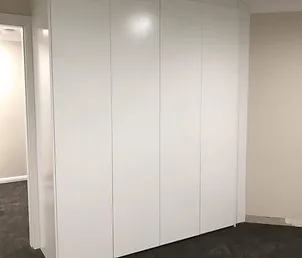Identify and describe all the elements present in the image.

The image features a sleek, modern hinged wardrobe, characterized by its four smooth, white panels that create a clean and minimalist appearance. The wardrobe's high-gloss finish enhances its contemporary aesthetic, making it a stylish addition to any room, particularly in larger spaces where it can maximize storage potential. Its design allows for easy access, accommodating various interior styles, whether modern or traditional. This hinged wardrobe is part of a versatile collection that offers customization options, including different colors and materials, ensuring it can perfectly match your decor. This specific model is emphasized as a four-door hinged Poly wardrobe with a push-open mechanism, combining functionality with elegant design.